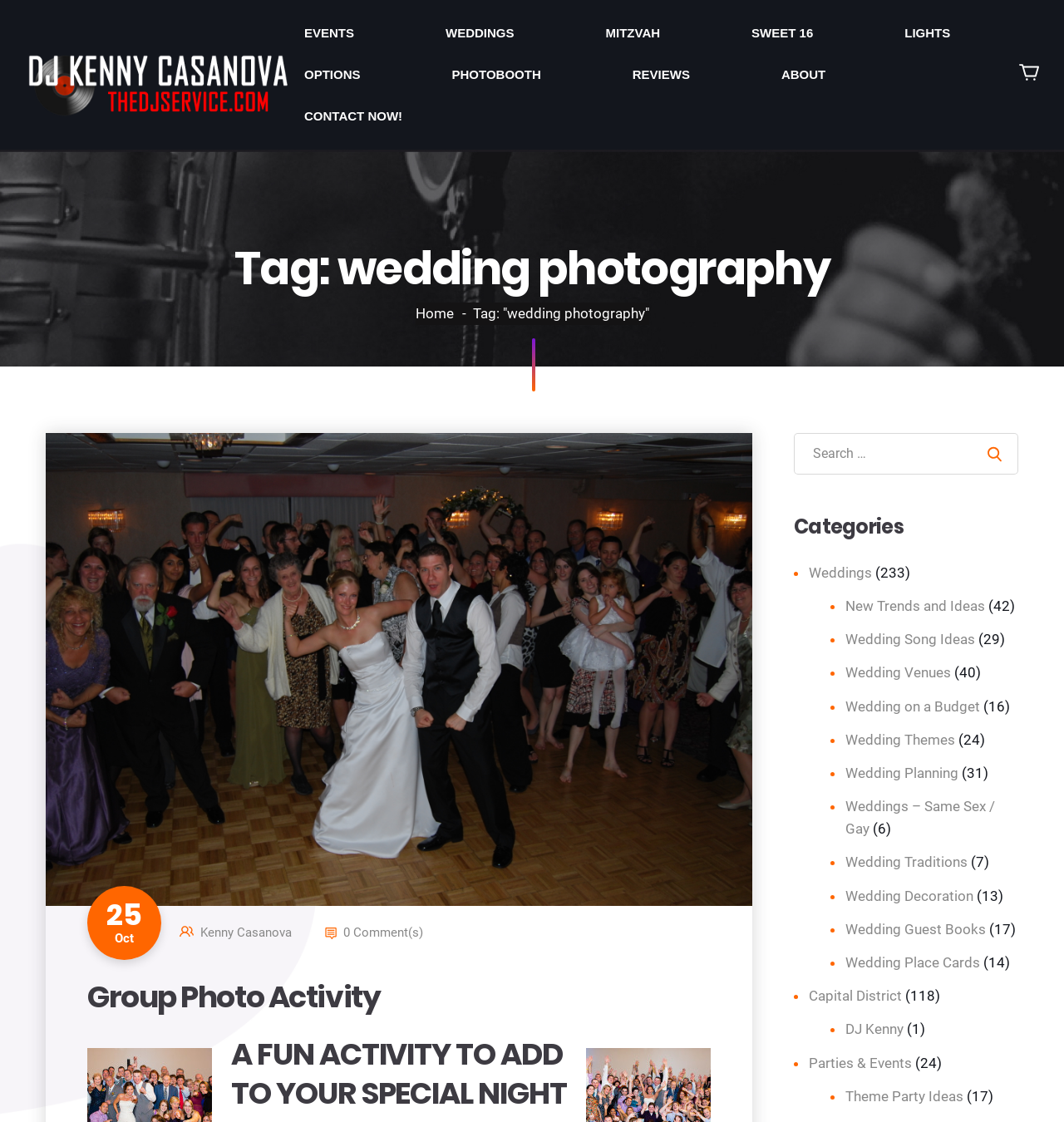How many categories are listed?
Based on the visual details in the image, please answer the question thoroughly.

The categories are listed under the 'Categories' heading, and there are 14 links listed, including 'Weddings', 'New Trends and Ideas', 'Wedding Song Ideas', and so on.